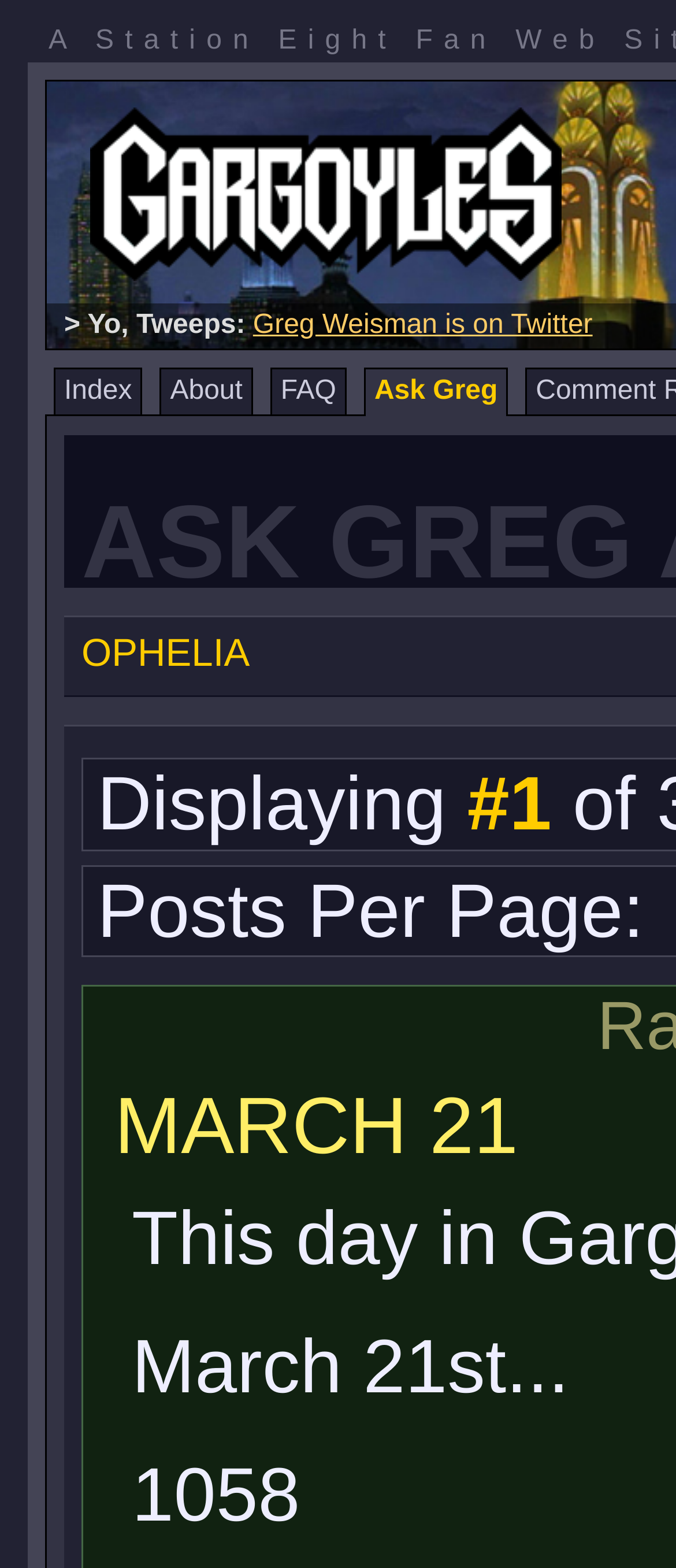Reply to the question with a single word or phrase:
What is the number of the post?

1058